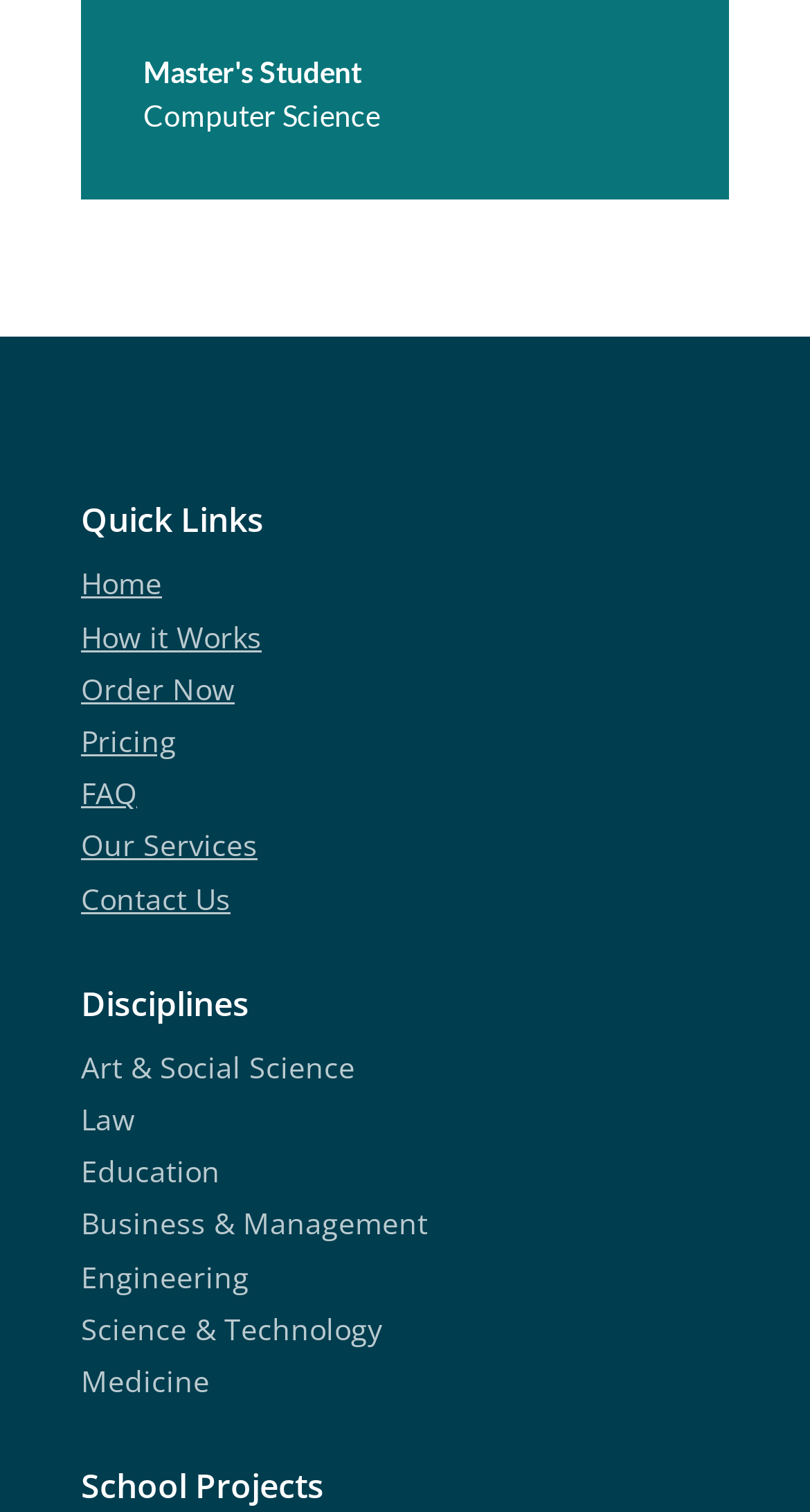What is the last link in the Quick Links section?
Give a one-word or short phrase answer based on the image.

Our Services